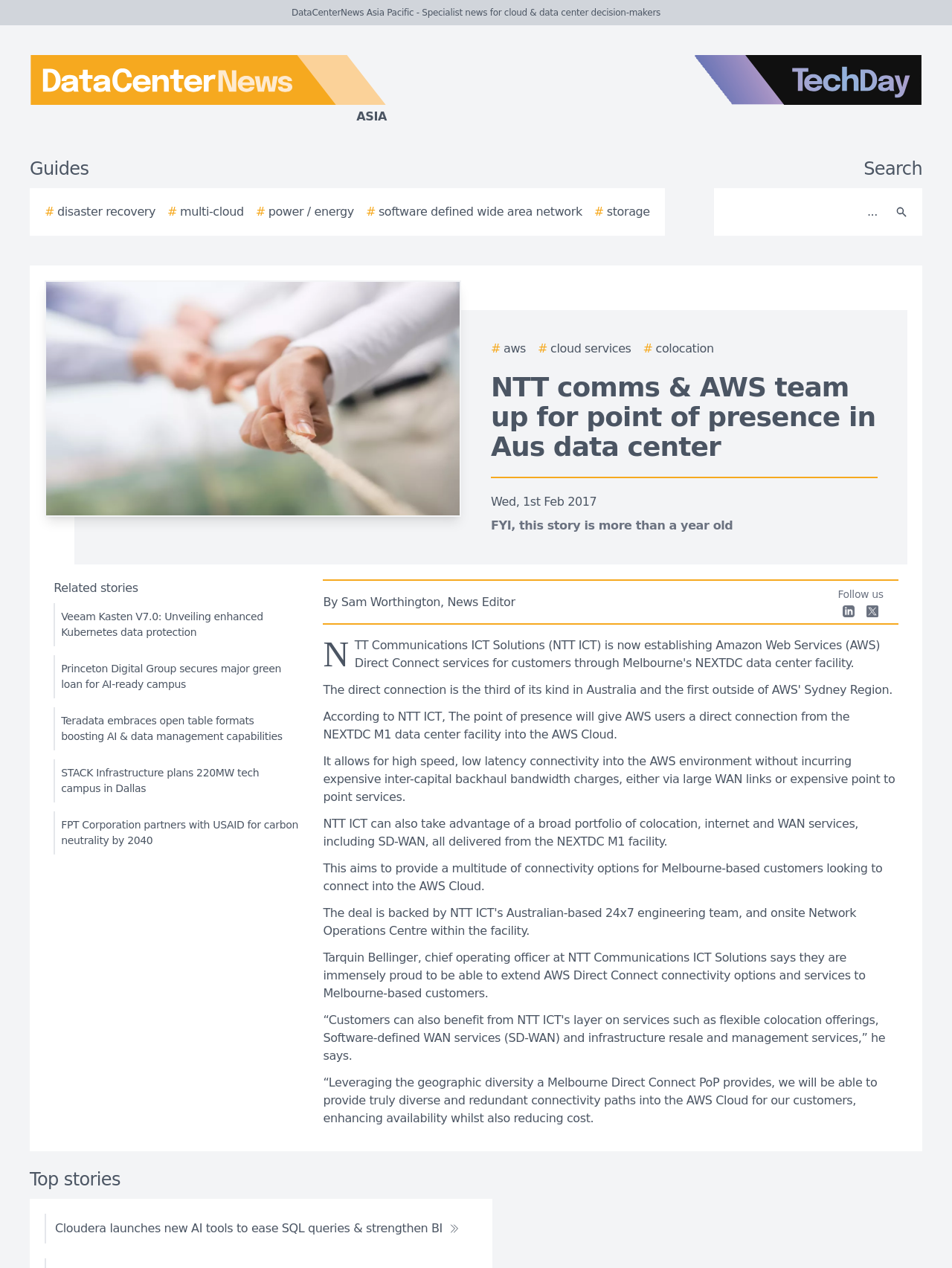Using the provided description # power / energy, find the bounding box coordinates for the UI element. Provide the coordinates in (top-left x, top-left y, bottom-right x, bottom-right y) format, ensuring all values are between 0 and 1.

[0.269, 0.16, 0.372, 0.174]